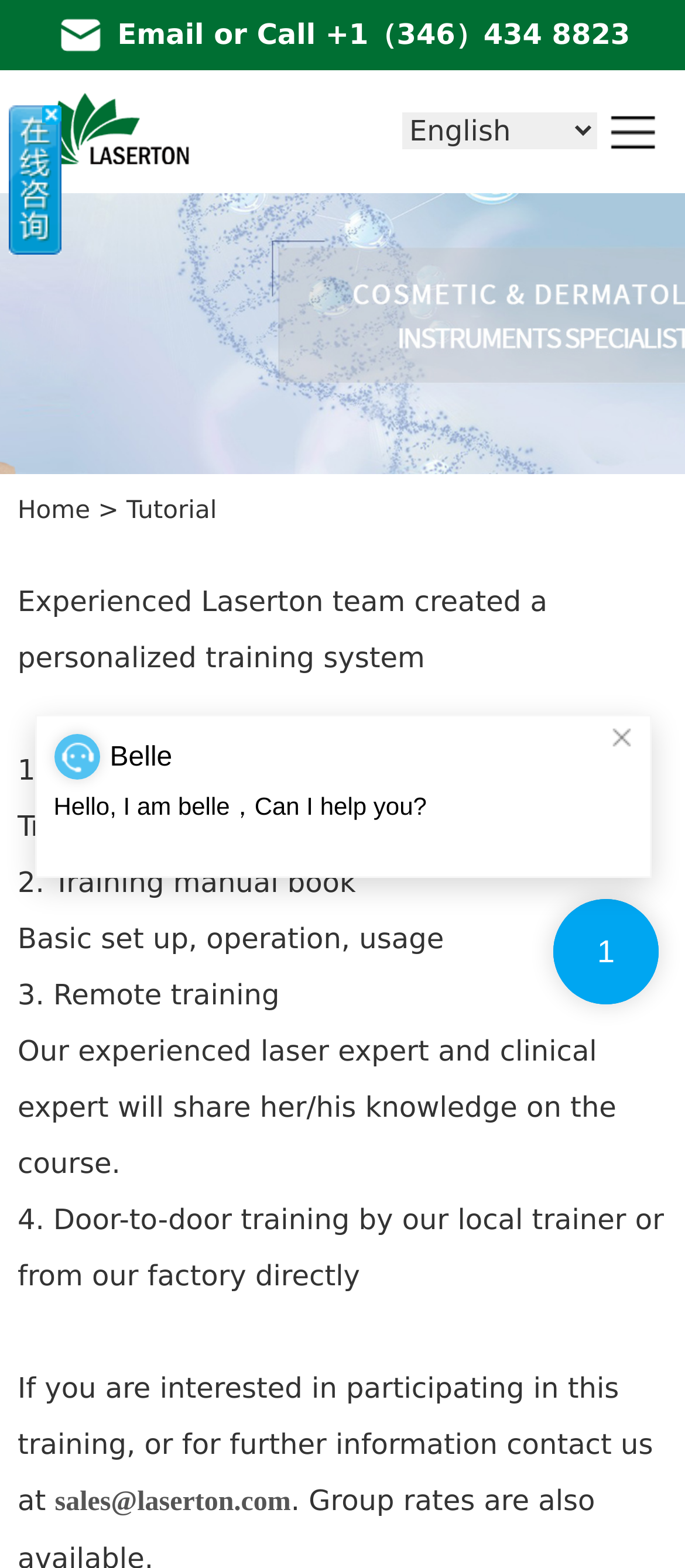Give an extensive and precise description of the webpage.

The webpage is titled "Laserton-Tutorial" and appears to be a tutorial or training page for Laserton. At the top left, there is a link with an accompanying image. Next to it, there is a static text element displaying the contact information "Email or Call +1（346）434 8823". 

Below these elements, there is a link with an image on the left side, and a combobox on the right side. The combobox has a popup menu that is not expanded. Further to the right, there is another link with an image.

On the left side, there are several static text elements arranged vertically, starting with a link labeled "Home" followed by a static text element displaying "> Tutorial". Below these, there is a paragraph of text describing the personalized training system created by the Laserton team.

The rest of the page is divided into four sections, each describing a different type of training: Training CD, Training manual book, Remote training, and Door-to-door training. Each section has a heading and a brief description of the training type.

At the bottom of the page, there is a static text element encouraging users to contact the sales team for further information, along with an email address "sales@laserton.com". There are also two images and a static text element displaying a greeting message from someone named Belle.